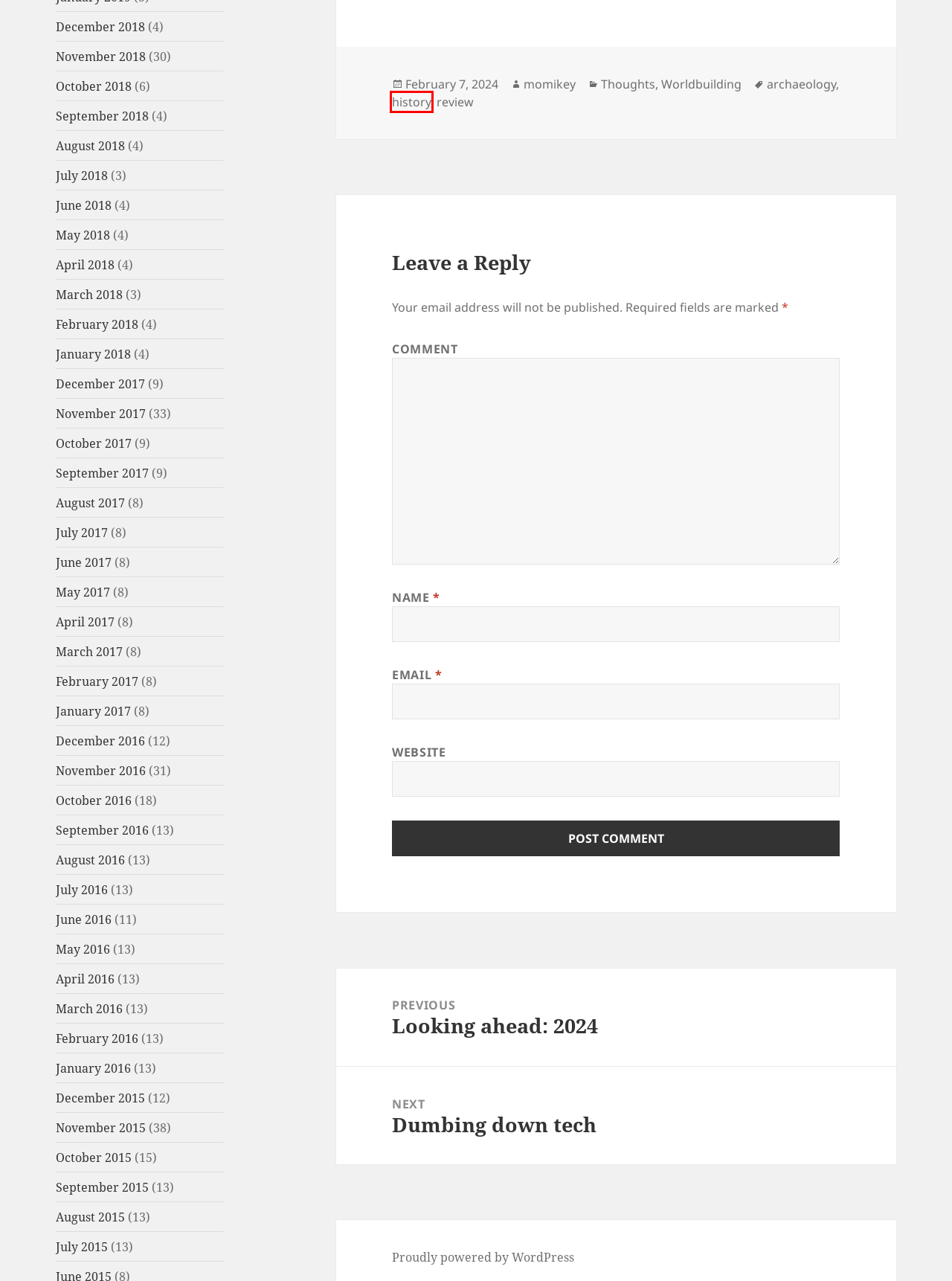You’re provided with a screenshot of a webpage that has a red bounding box around an element. Choose the best matching webpage description for the new page after clicking the element in the red box. The options are:
A. May 2016 – Prose Poetry Code
B. December 2018 – Prose Poetry Code
C. February 2018 – Prose Poetry Code
D. October 2015 – Prose Poetry Code
E. May 2017 – Prose Poetry Code
F. January 2018 – Prose Poetry Code
G. August 2018 – Prose Poetry Code
H. history – Prose Poetry Code

H